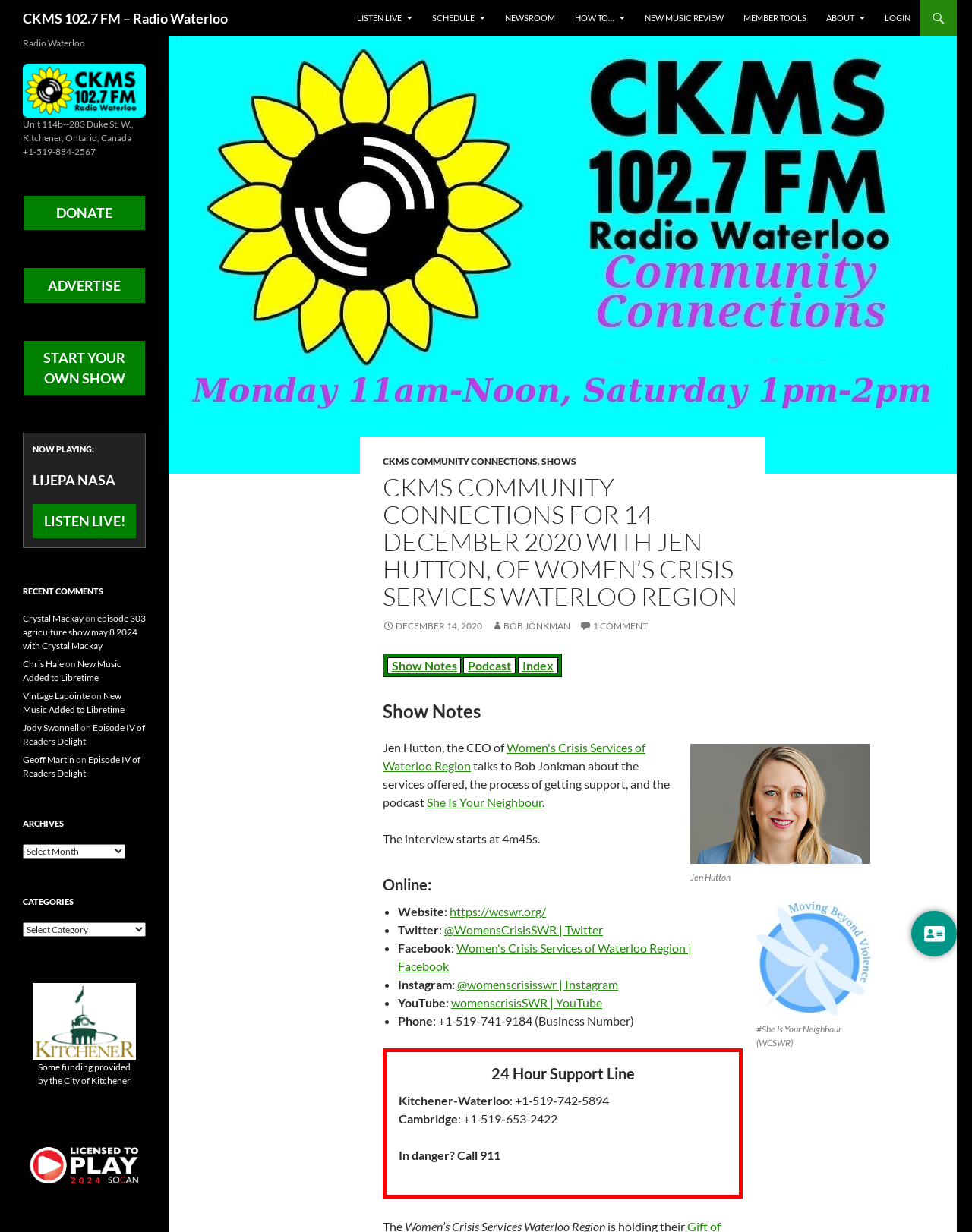What is the phone number of the 24 Hour Support Line in Kitchener-Waterloo?
Refer to the image and provide a thorough answer to the question.

I found the answer by looking at the section that says '24 Hour Support Line' and finding the phone number listed for Kitchener-Waterloo.